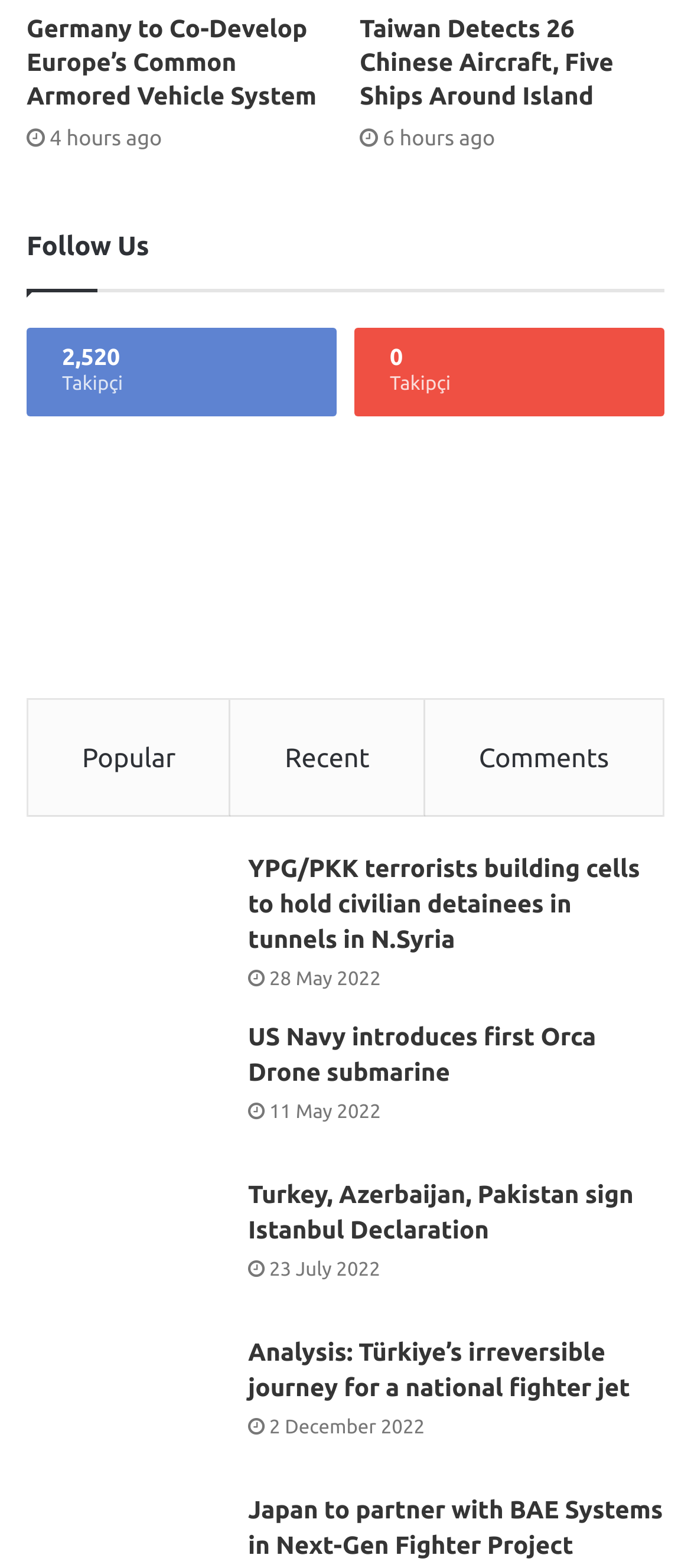Using the given description, provide the bounding box coordinates formatted as (top-left x, top-left y, bottom-right x, bottom-right y), with all values being floating point numbers between 0 and 1. Description: Popular

[0.041, 0.447, 0.334, 0.521]